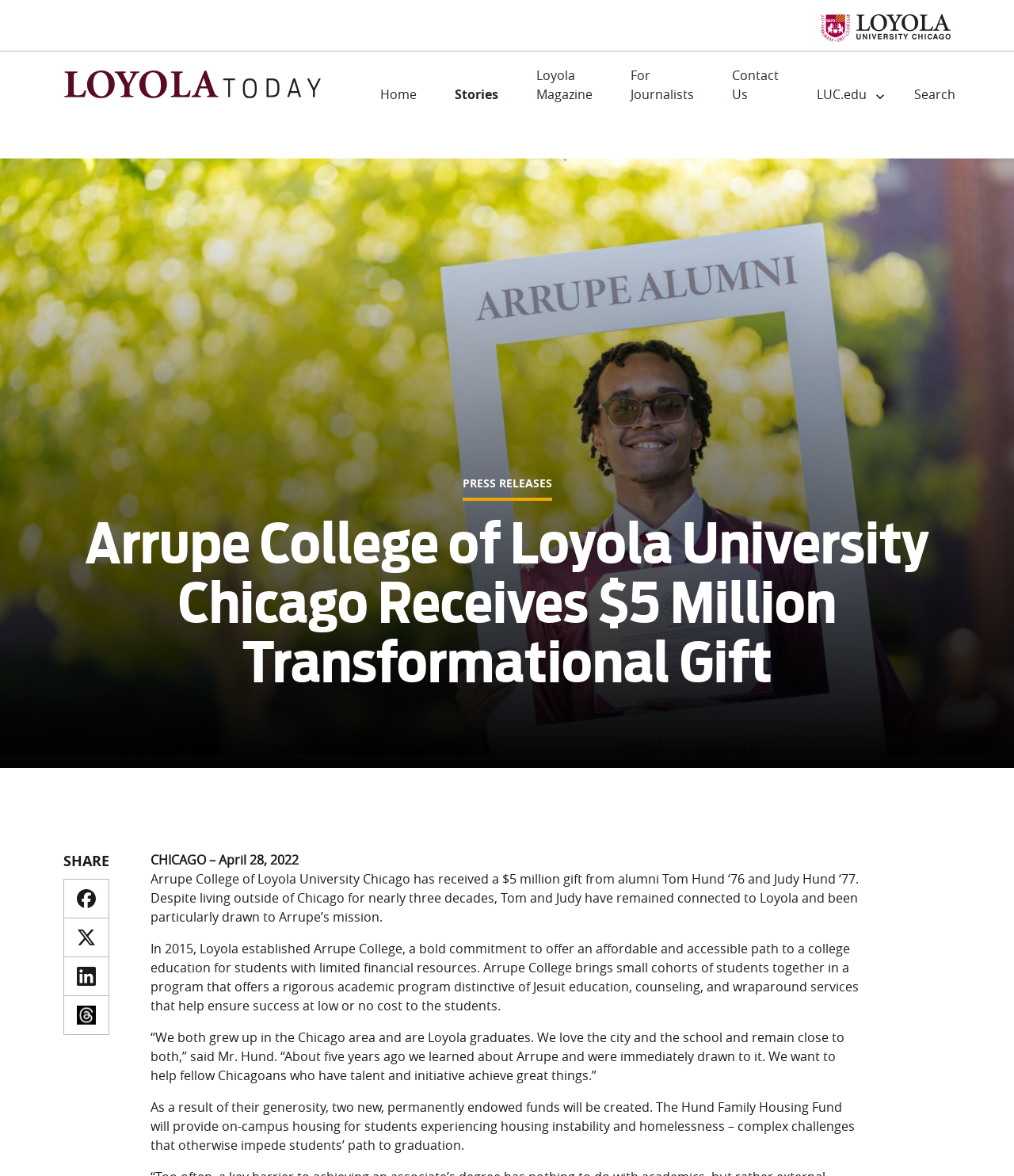What is the purpose of the Hund Family Housing Fund?
Utilize the information in the image to give a detailed answer to the question.

I found the answer by reading the text on the webpage, which states that the Hund Family Housing Fund will 'provide on-campus housing for students experiencing housing instability and homelessness'. This indicates that the purpose of the fund is to provide on-campus housing for students in need.